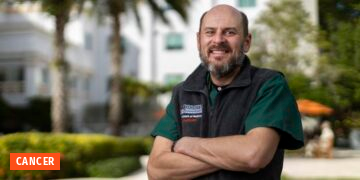Describe every important feature and element in the image comprehensively.

In this outdoor portrait, Dr. Justin Watts, M.D., smiles confidently while standing with his arms crossed. He is dressed casually in a black vest over a green shirt, projecting a welcoming demeanor. The background features lush greenery and palm trees, suggesting a relaxed atmosphere at a medical or research facility. The bold label "CANCER" overlays the image, indicating his focus or area of expertise, highlighting the importance of his work in cancer research or treatment.